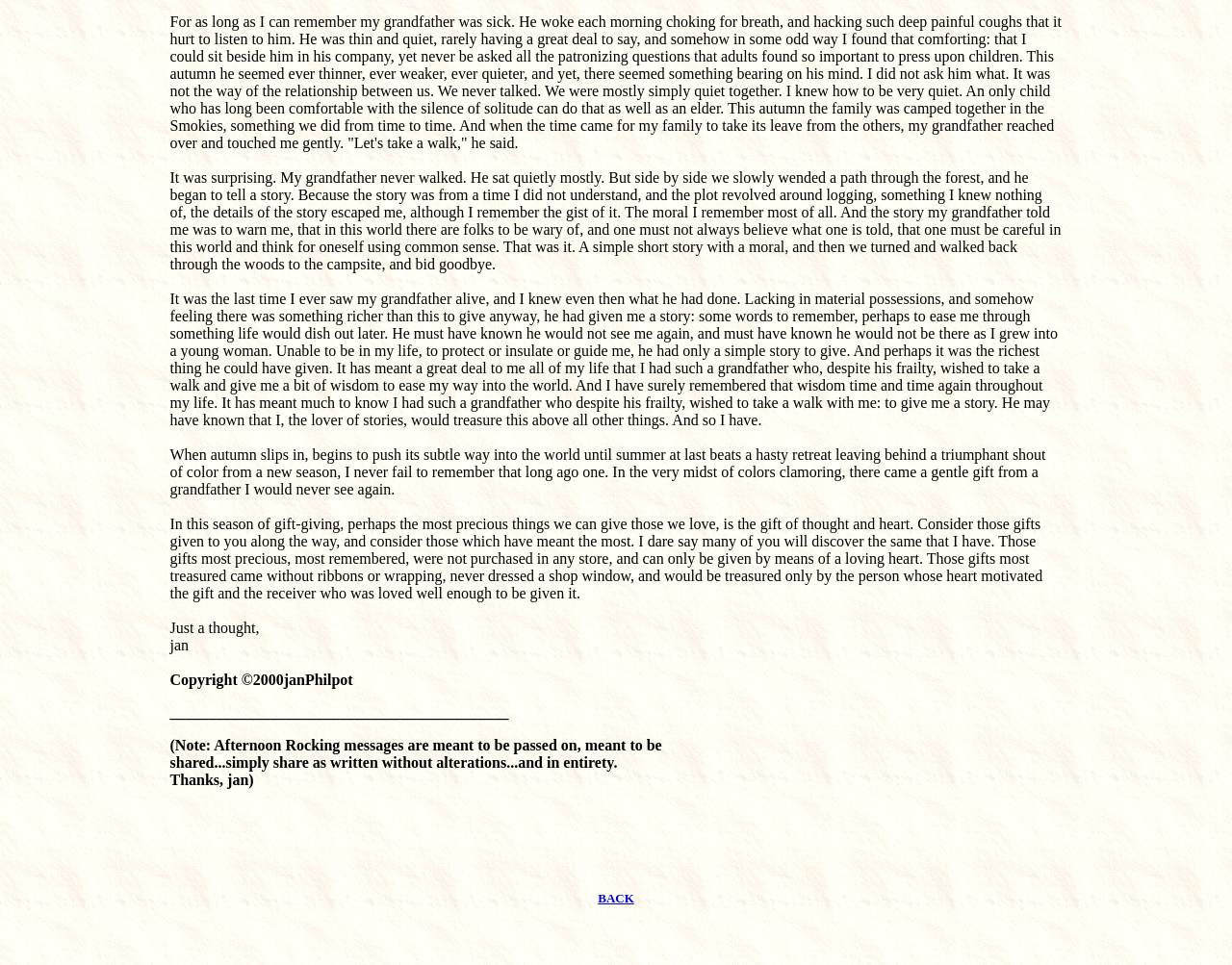Please provide the bounding box coordinates in the format (top-left x, top-left y, bottom-right x, bottom-right y). Remember, all values are floating point numbers between 0 and 1. What is the bounding box coordinate of the region described as: BACK

[0.485, 0.923, 0.515, 0.938]